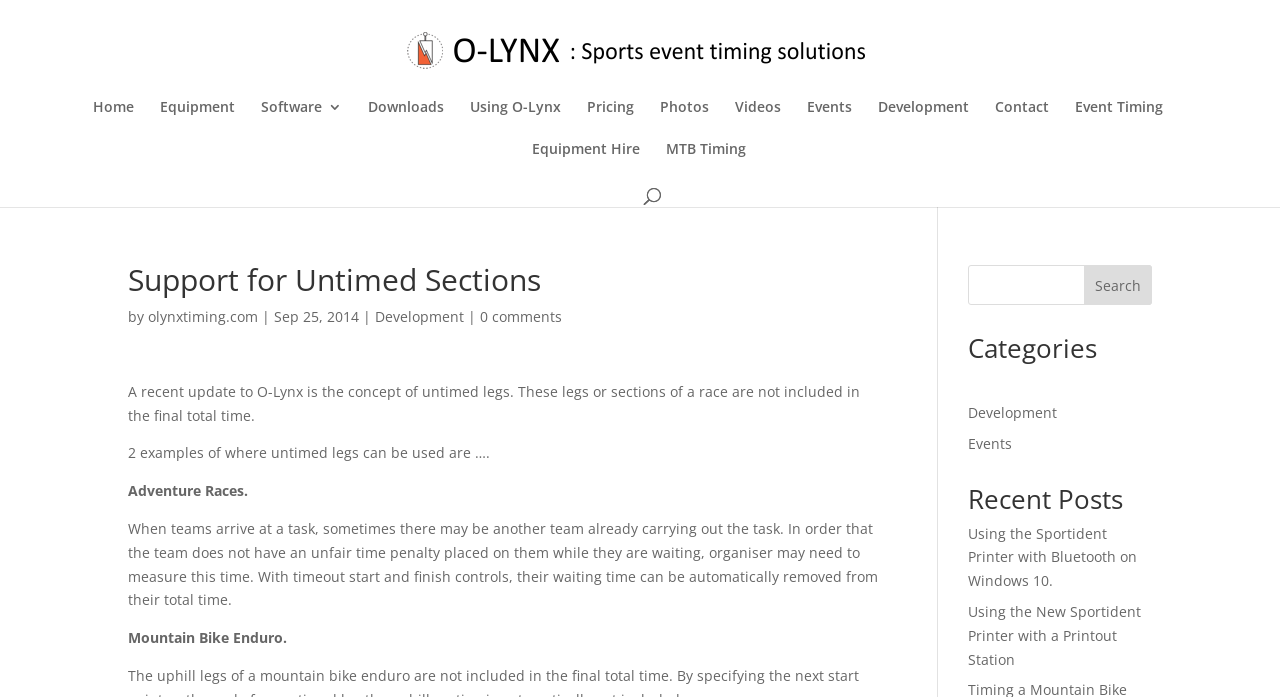Please identify the webpage's heading and generate its text content.

Support for Untimed Sections